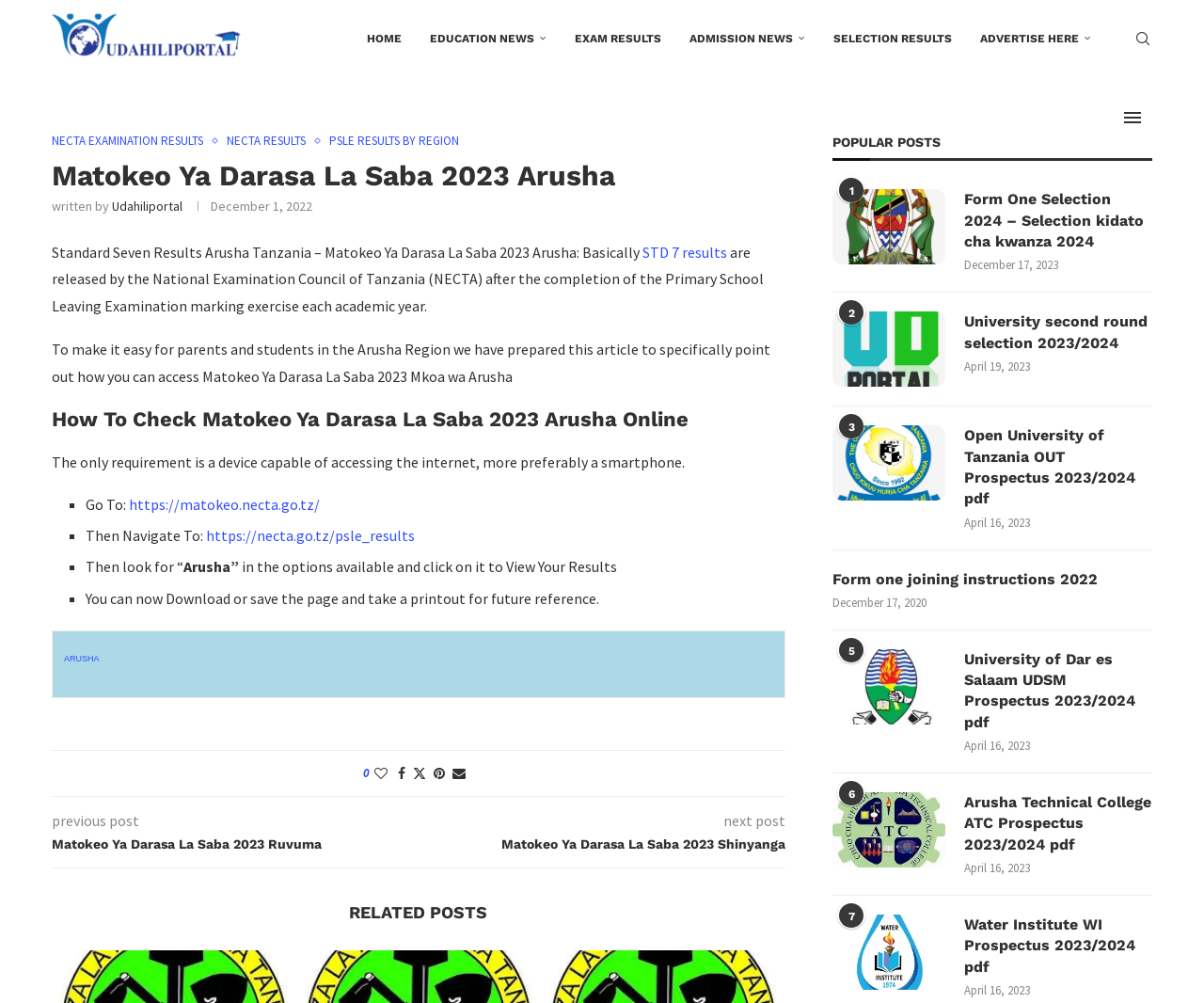What is the name of the examination council mentioned in the article?
Using the information from the image, provide a comprehensive answer to the question.

The name of the examination council mentioned in the article is NECTA, which stands for National Examination Council of Tanzania, and is responsible for releasing the Standard Seven Results.